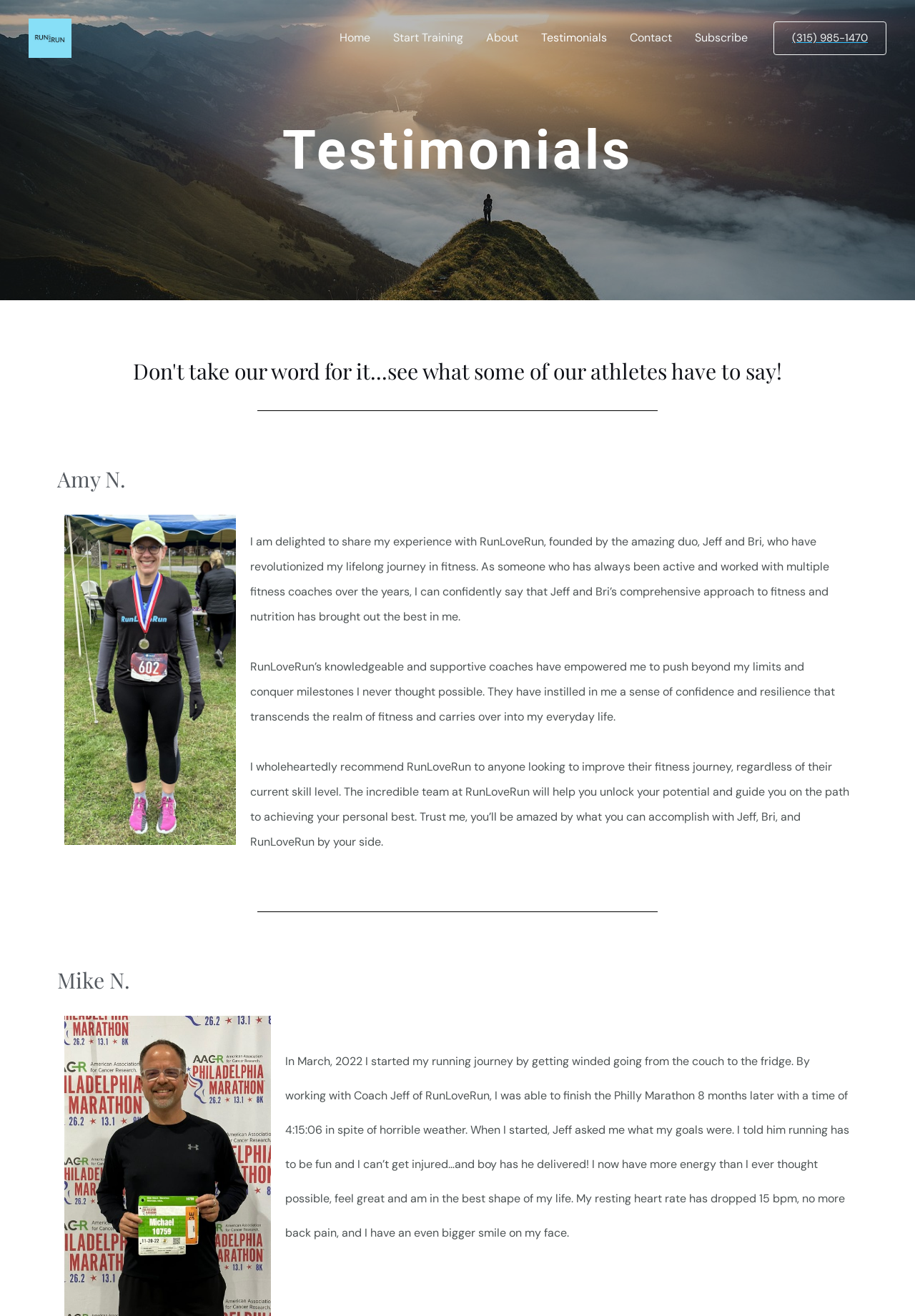Can you find the bounding box coordinates for the element that needs to be clicked to execute this instruction: "Follow us on Facebook"? The coordinates should be given as four float numbers between 0 and 1, i.e., [left, top, right, bottom].

None